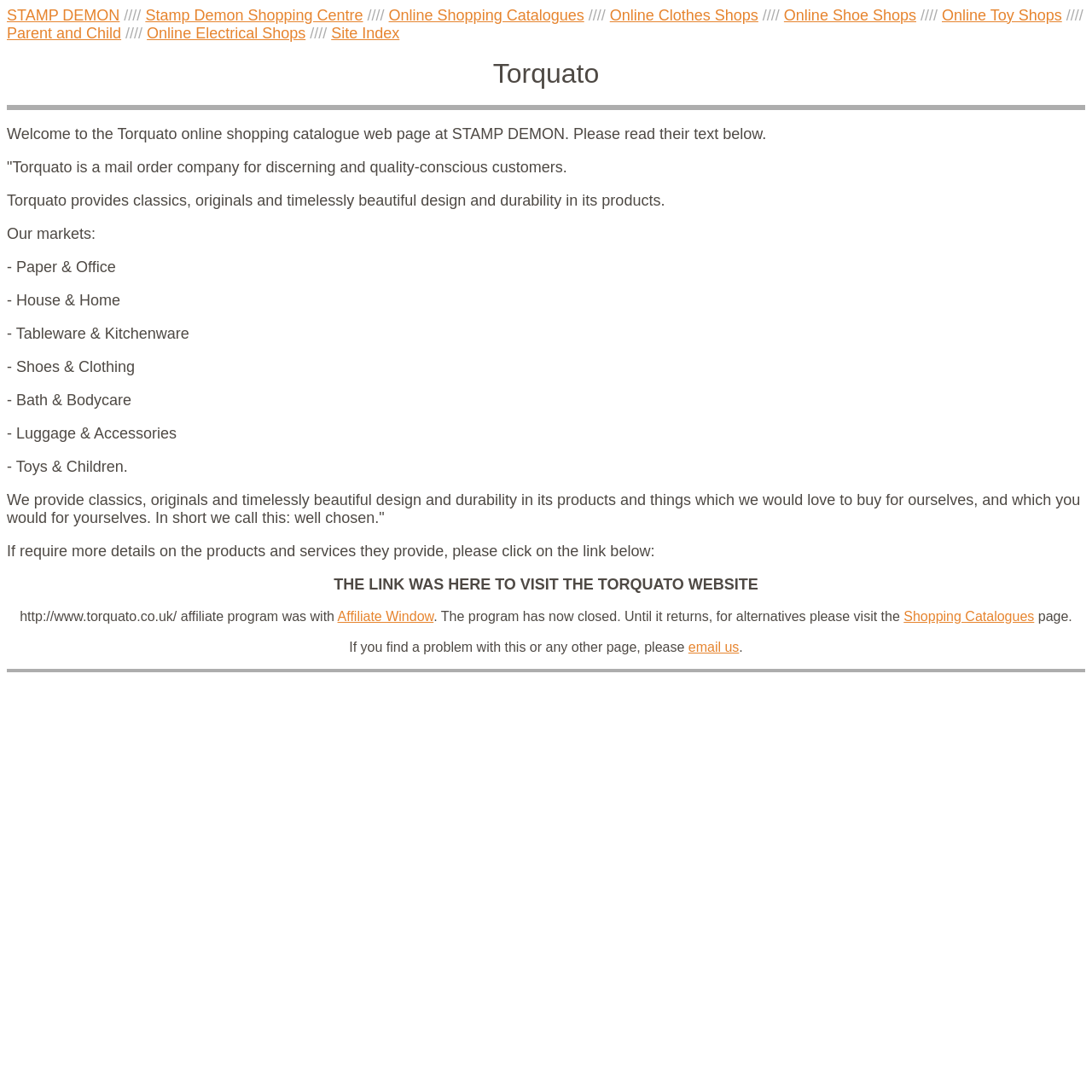What types of products does Torquato provide?
Refer to the screenshot and respond with a concise word or phrase.

Classics, originals, and timelessly beautiful design and durability